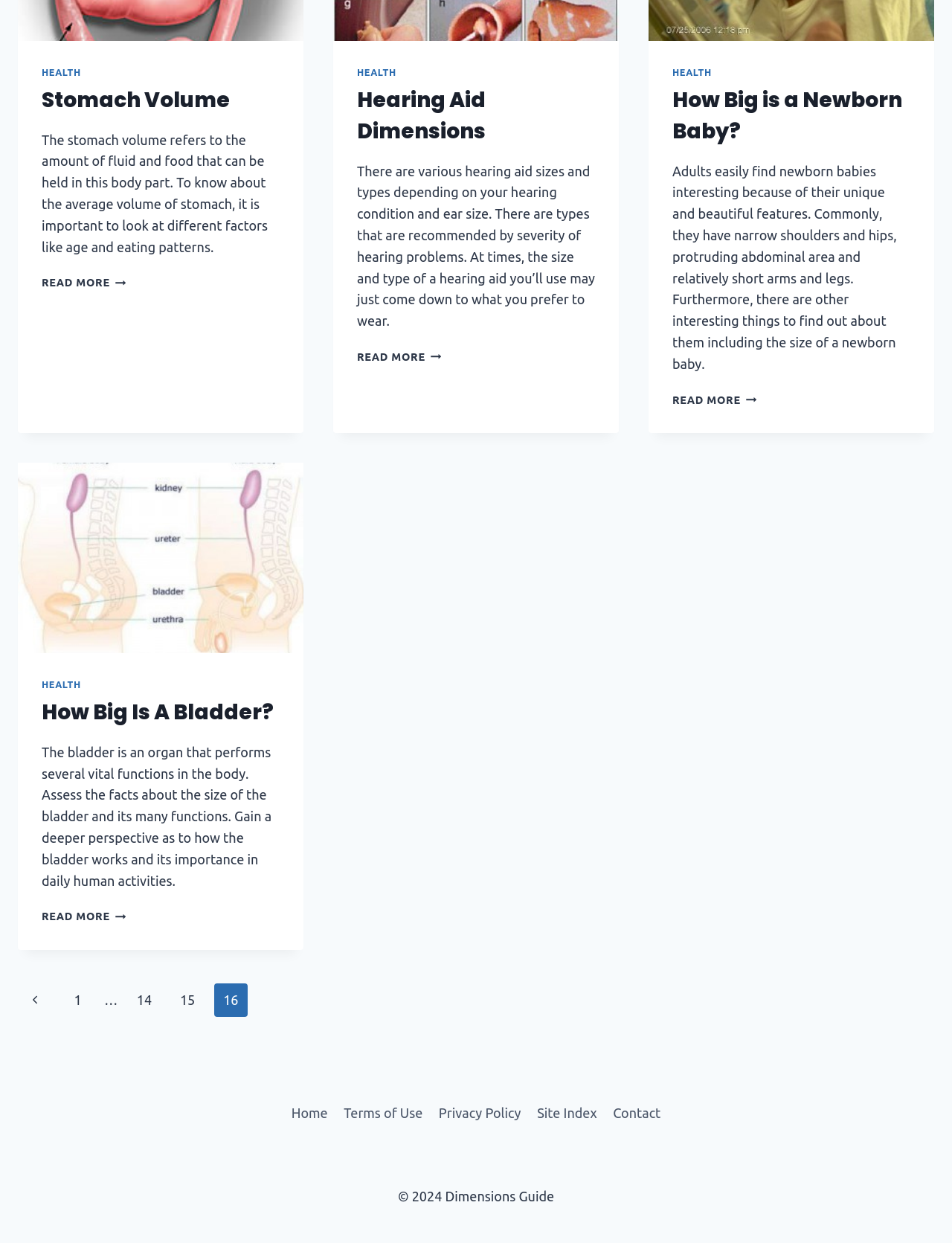Identify the bounding box coordinates of the clickable region necessary to fulfill the following instruction: "Read more about 'Stomach Volume'". The bounding box coordinates should be four float numbers between 0 and 1, i.e., [left, top, right, bottom].

[0.044, 0.223, 0.132, 0.232]